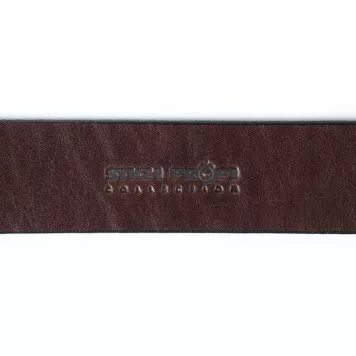What is embossed at the center of the belt? Examine the screenshot and reply using just one word or a brief phrase.

A logo